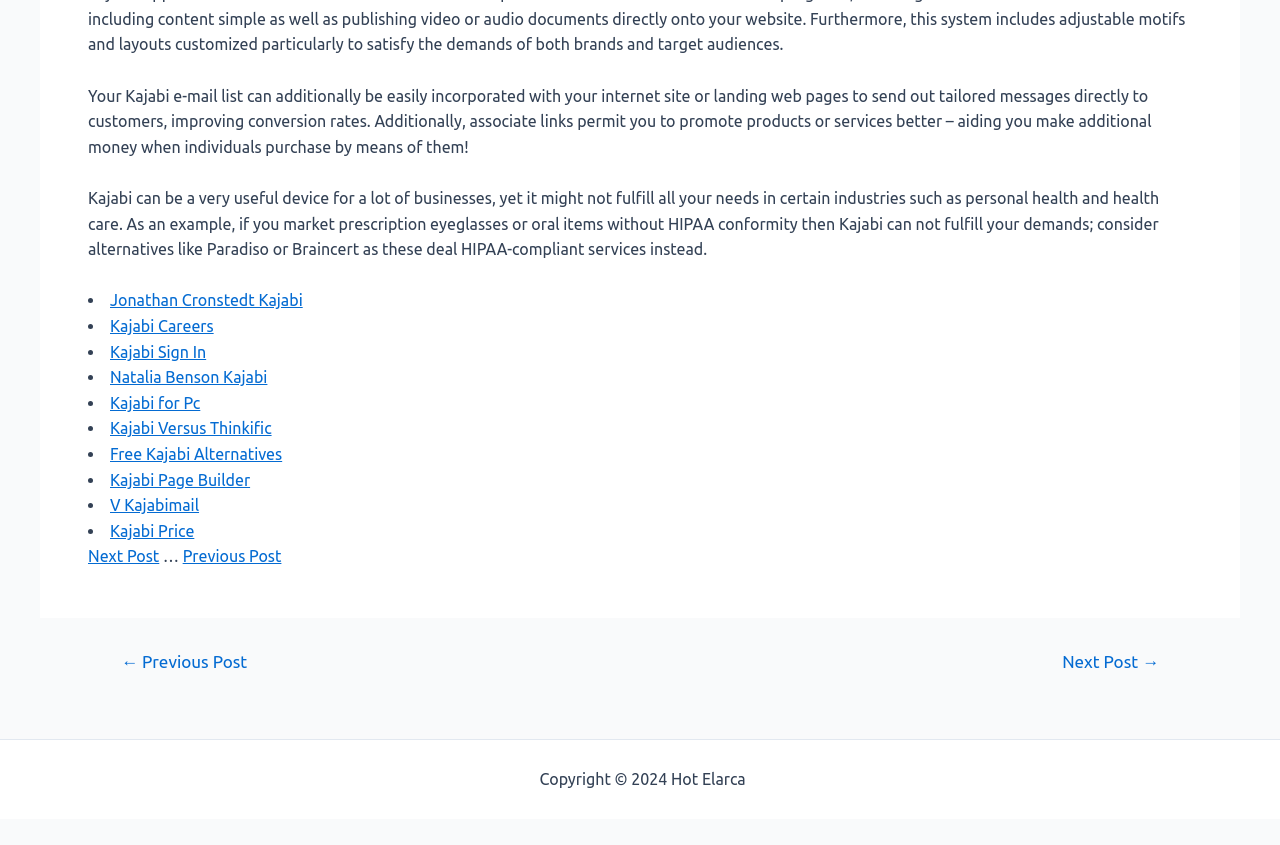Locate the bounding box coordinates of the area where you should click to accomplish the instruction: "Go to the Next Post".

[0.069, 0.648, 0.124, 0.669]